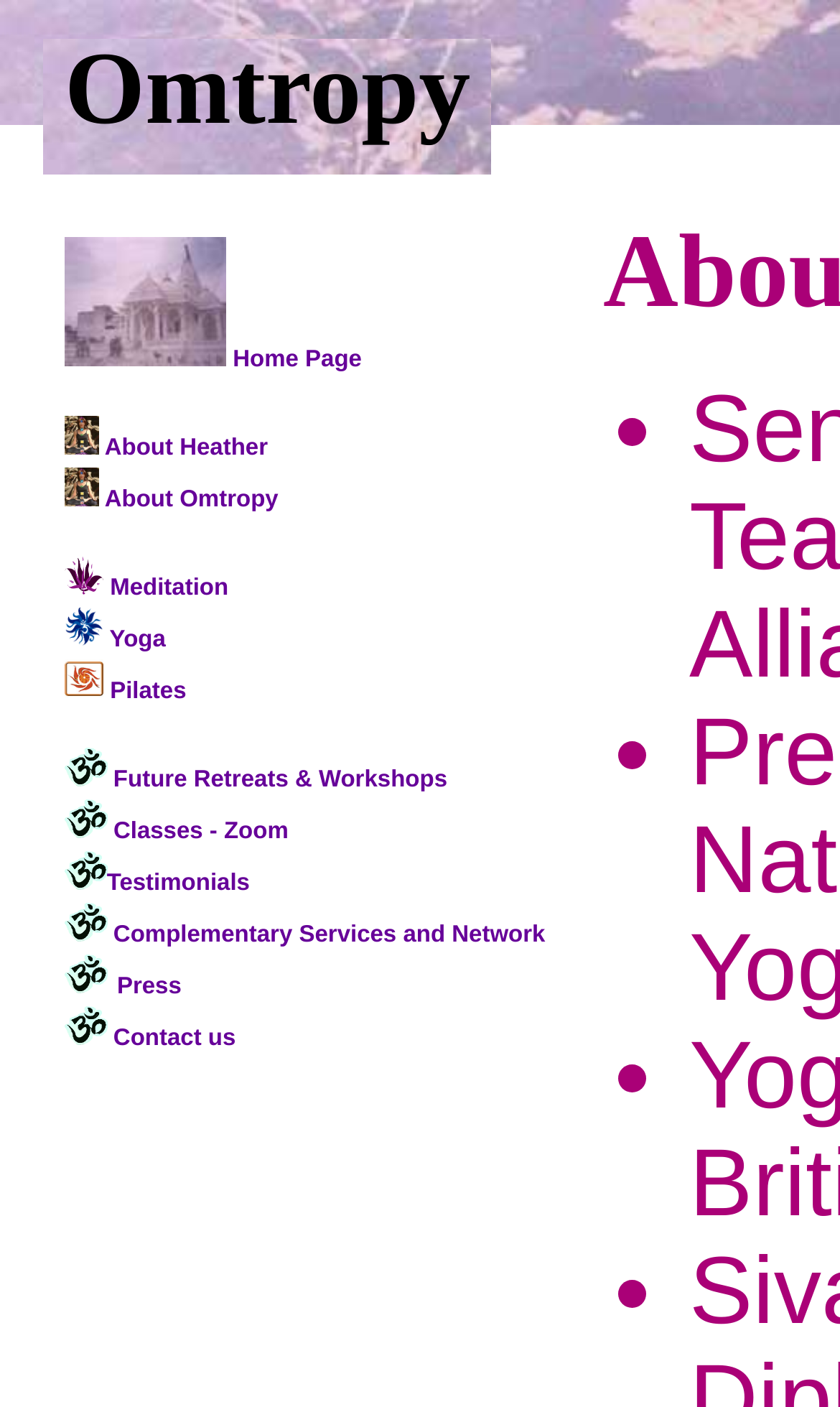Describe the webpage in detail, including text, images, and layout.

The webpage is titled "Omtropy" and has a prominent heading with the same name at the top left corner. Below the heading, there is a row of links, including "Home", "About Heather", "About Omtropy", "Meditation", "Yoga", "Pilates", and others, each accompanied by a small image. These links are aligned horizontally and take up most of the top section of the page.

On the right side of the page, there are four bullet points, represented by list markers, spaced evenly apart. They do not have any accompanying text or images.

The rest of the page is divided into sections, each with a link and sometimes an image. The links include "Future Retreats & Workshops", "Classes - Zoom", "Testimonials", "Complementary Services and Network", "Press", and "Contact us". Some of these links have images next to them, while others do not. The images are small and do not take up much space on the page.

Overall, the page has a simple and organized layout, with clear headings and concise text. The use of images adds some visual interest, but they do not overwhelm the page.